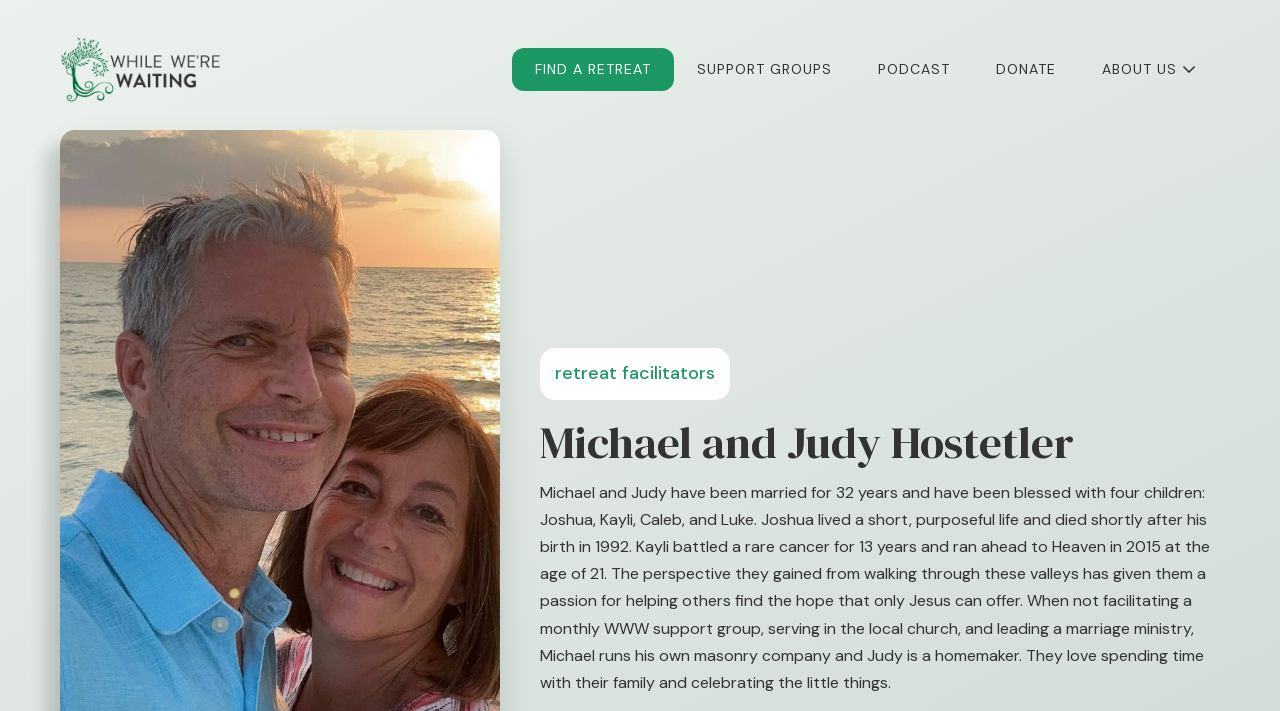Highlight the bounding box of the UI element that corresponds to this description: "Find a Retreat".

[0.4, 0.067, 0.527, 0.129]